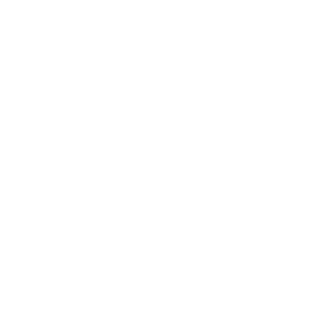What is the purpose of the bouquet?
With the help of the image, please provide a detailed response to the question.

The caption suggests that the bouquet is perfect for table decorations or elegant displays in any living space, indicating that the purpose of the bouquet is to enhance home decor settings.